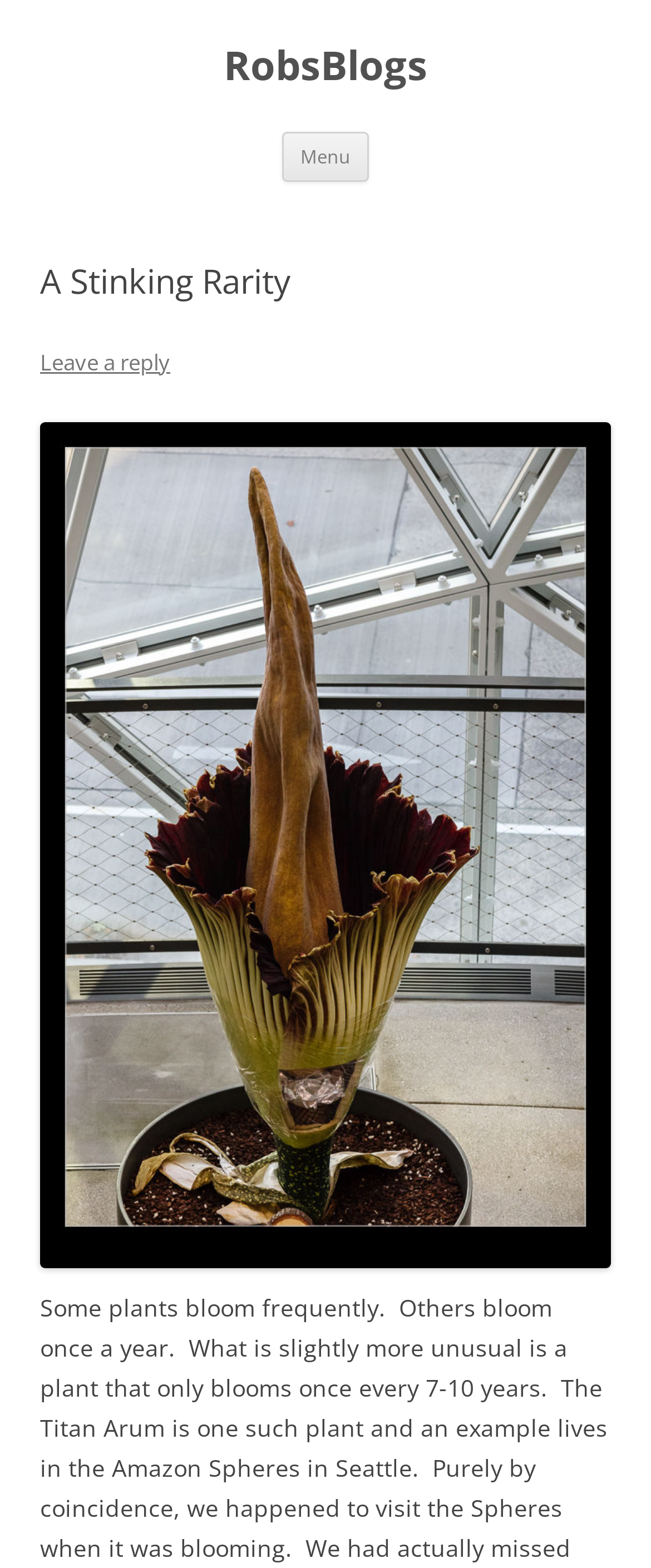Based on the description "RobsBlogs", find the bounding box of the specified UI element.

[0.344, 0.026, 0.656, 0.058]